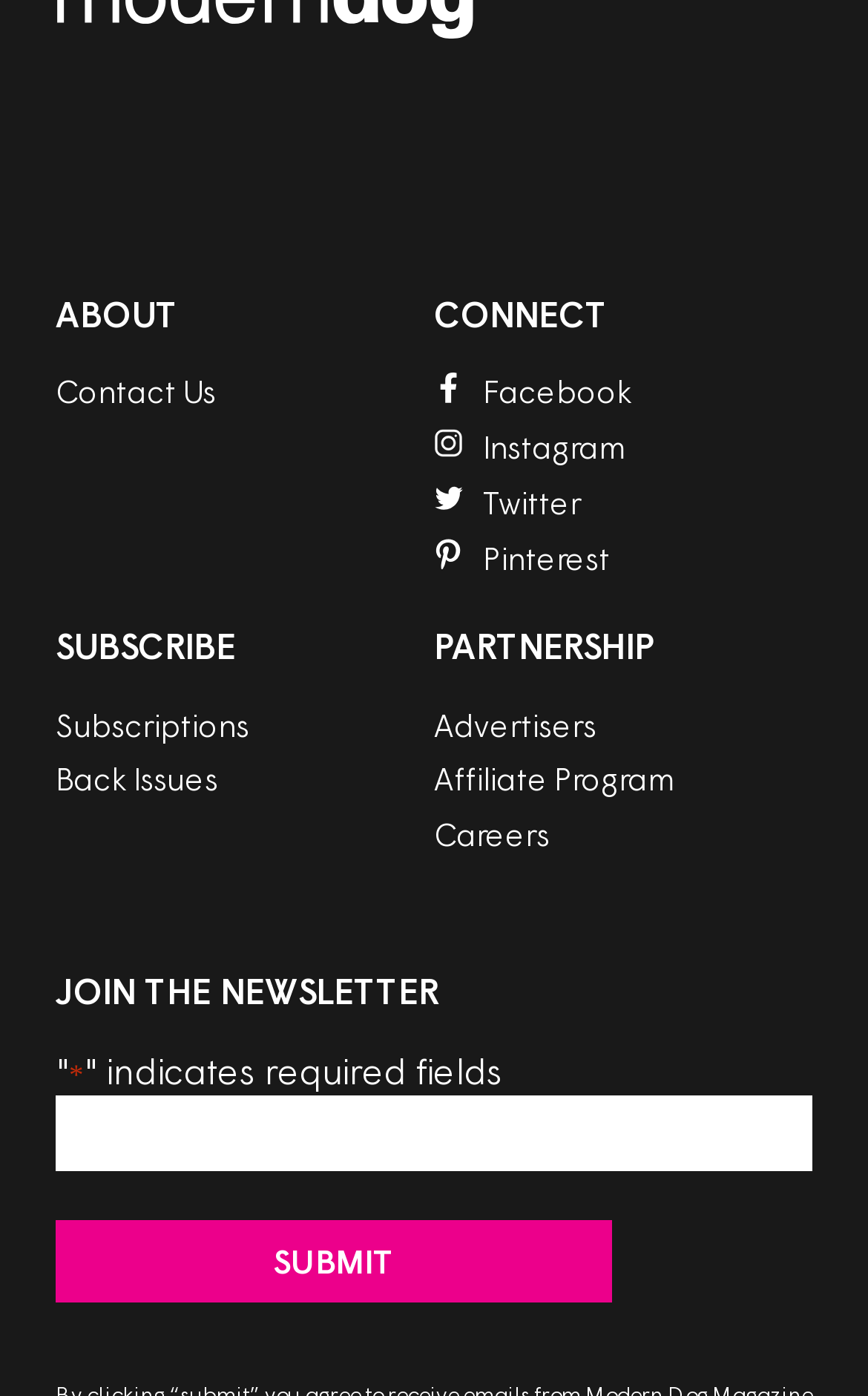Find the bounding box coordinates for the UI element that matches this description: "Back Issues".

[0.064, 0.544, 0.251, 0.572]